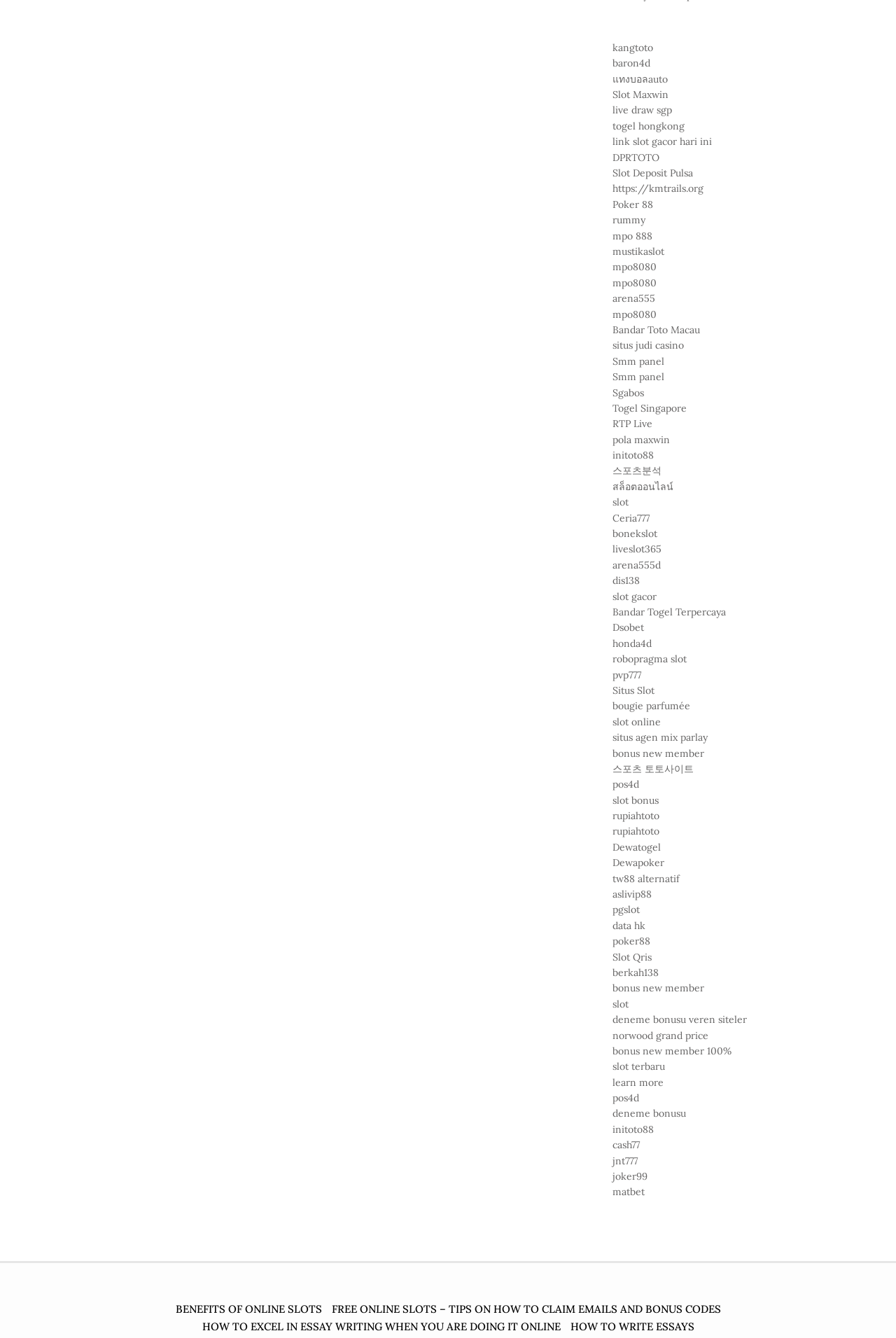Give a one-word or short phrase answer to the question: 
How many links have the text 'bonus new member'?

2